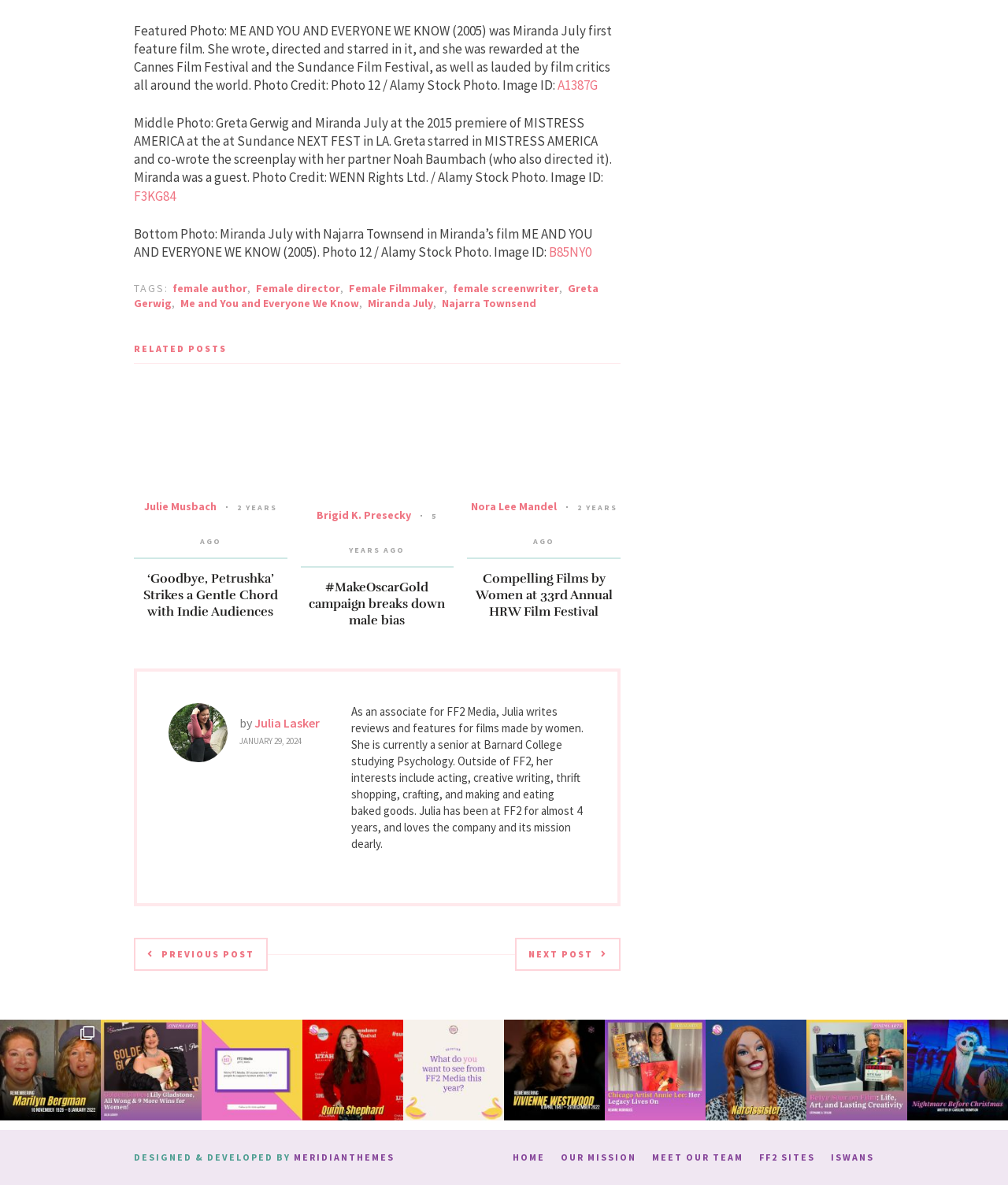Reply to the question with a single word or phrase:
What is the name of the film featured in the top photo?

ME AND YOU AND EVERYONE WE KNOW